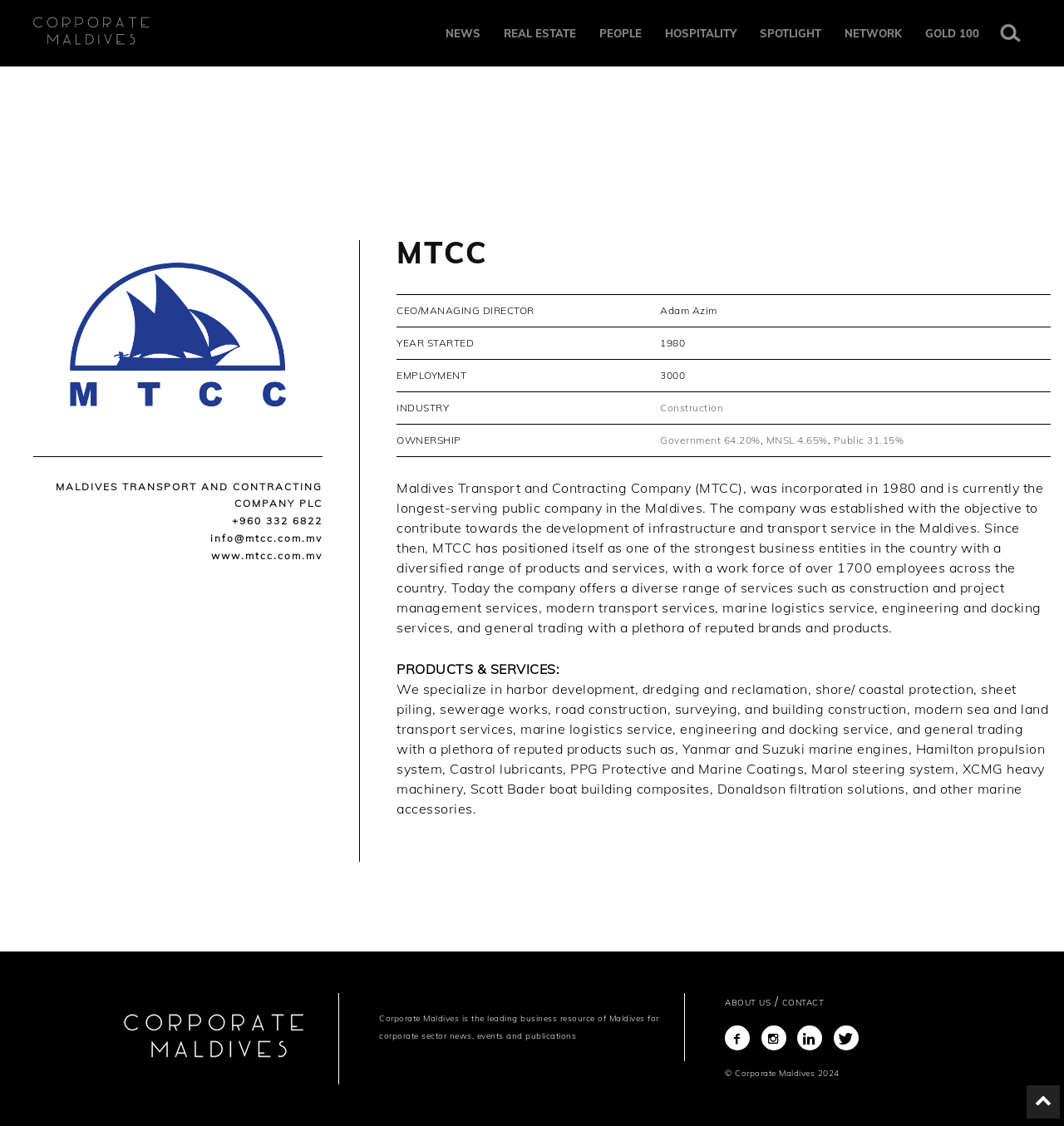Kindly determine the bounding box coordinates of the area that needs to be clicked to fulfill this instruction: "Explore the Construction industry".

[0.62, 0.356, 0.68, 0.368]